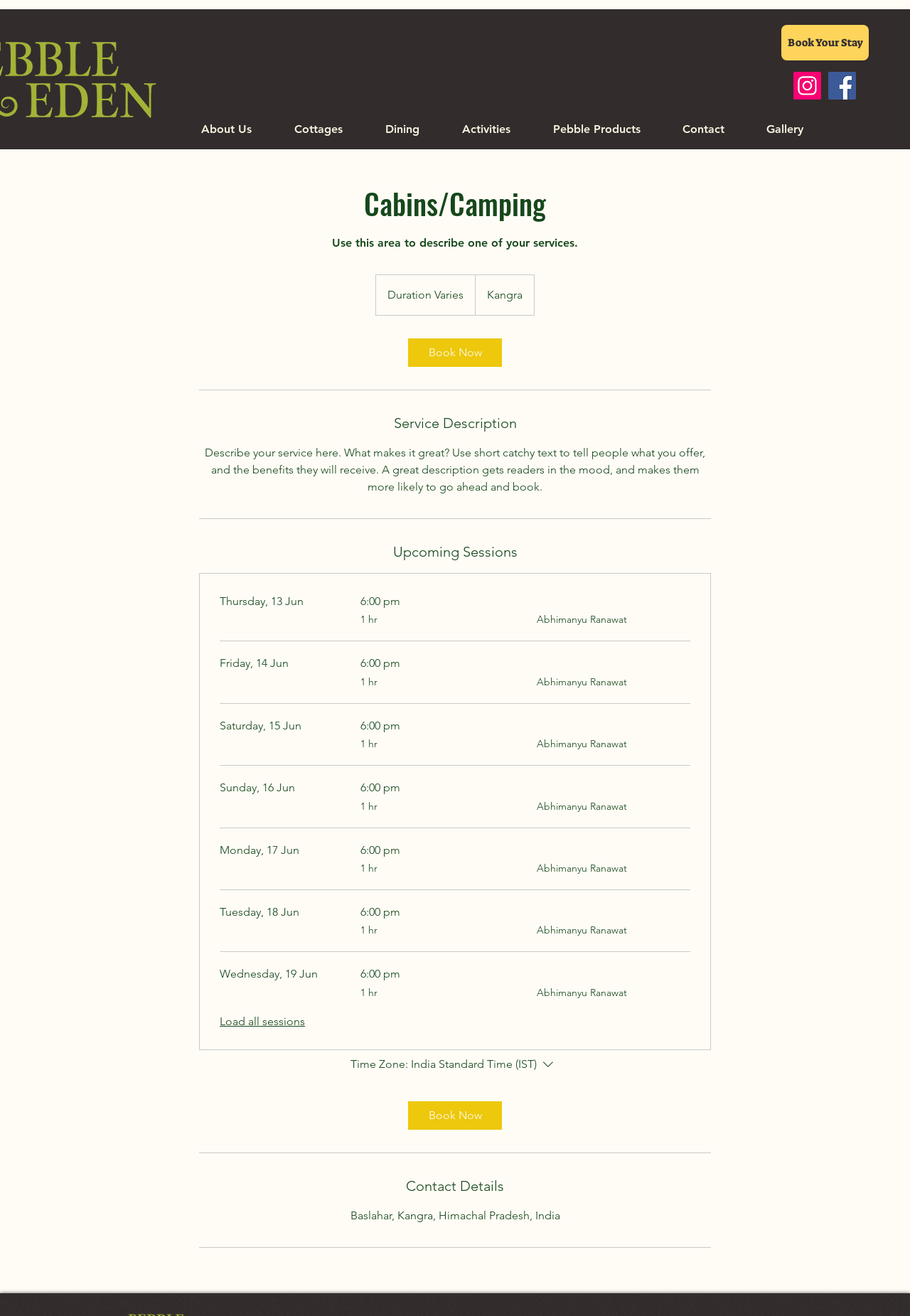What is the address of the service?
Provide an in-depth and detailed answer to the question.

The address of the service is 'Baslahar, Kangra, Himachal Pradesh, India' which is mentioned in the StaticText 'Baslahar, Kangra, Himachal Pradesh, India' with bounding box coordinates [0.385, 0.918, 0.615, 0.929]